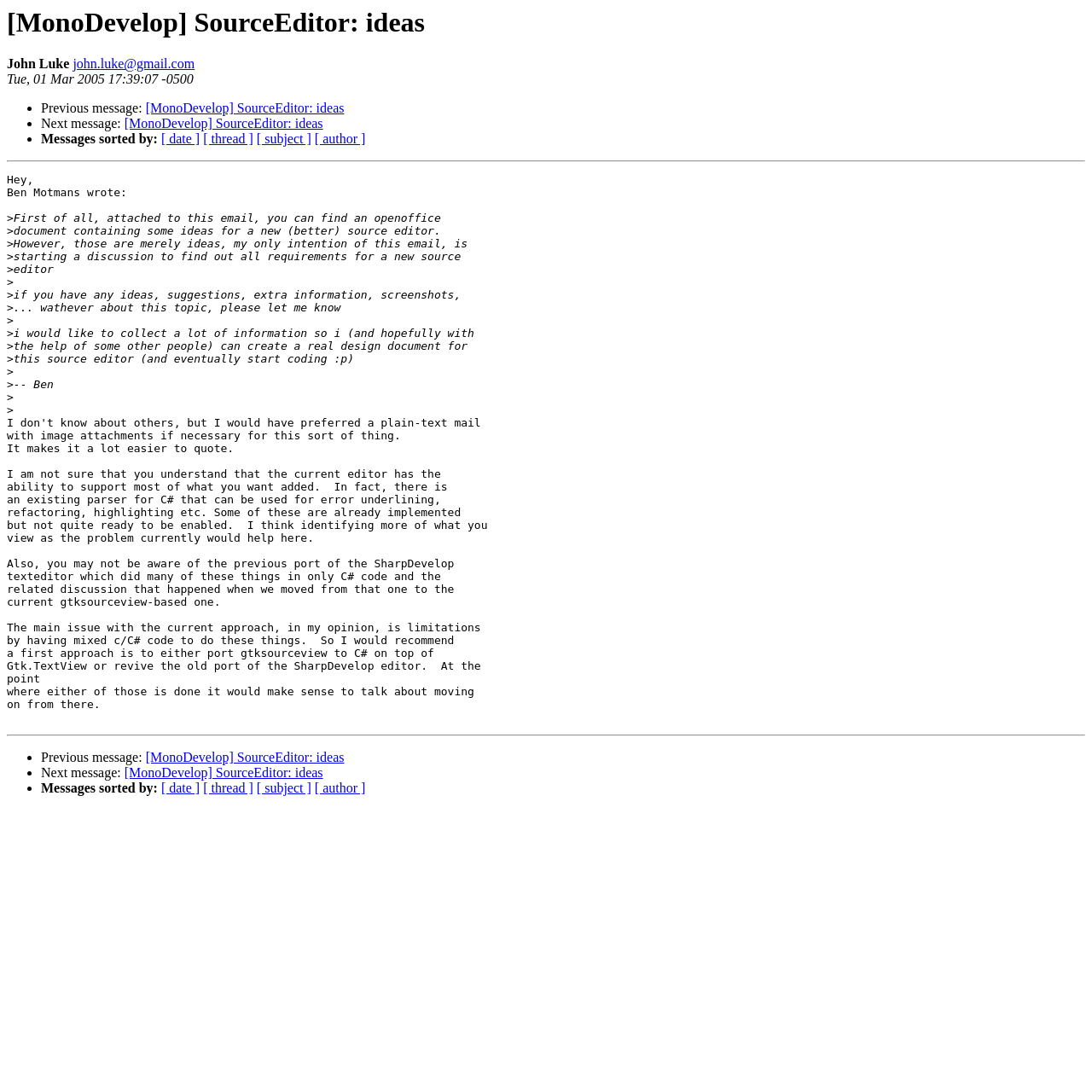Determine the bounding box coordinates for the element that should be clicked to follow this instruction: "Click on the link to view next message". The coordinates should be given as four float numbers between 0 and 1, in the format [left, top, right, bottom].

[0.114, 0.107, 0.296, 0.12]